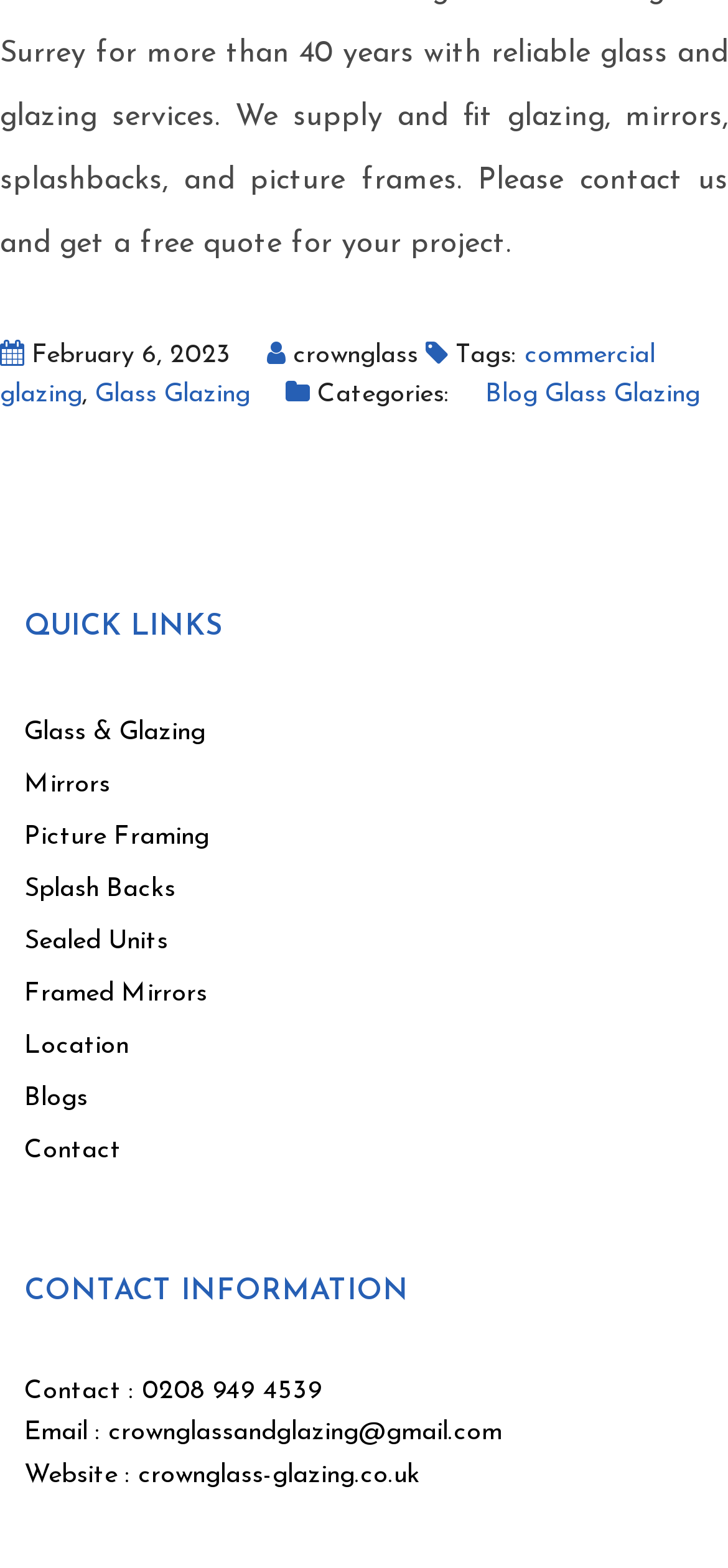Provide the bounding box coordinates of the HTML element described as: "crownglass-glazing.co.uk". The bounding box coordinates should be four float numbers between 0 and 1, i.e., [left, top, right, bottom].

[0.19, 0.932, 0.577, 0.95]